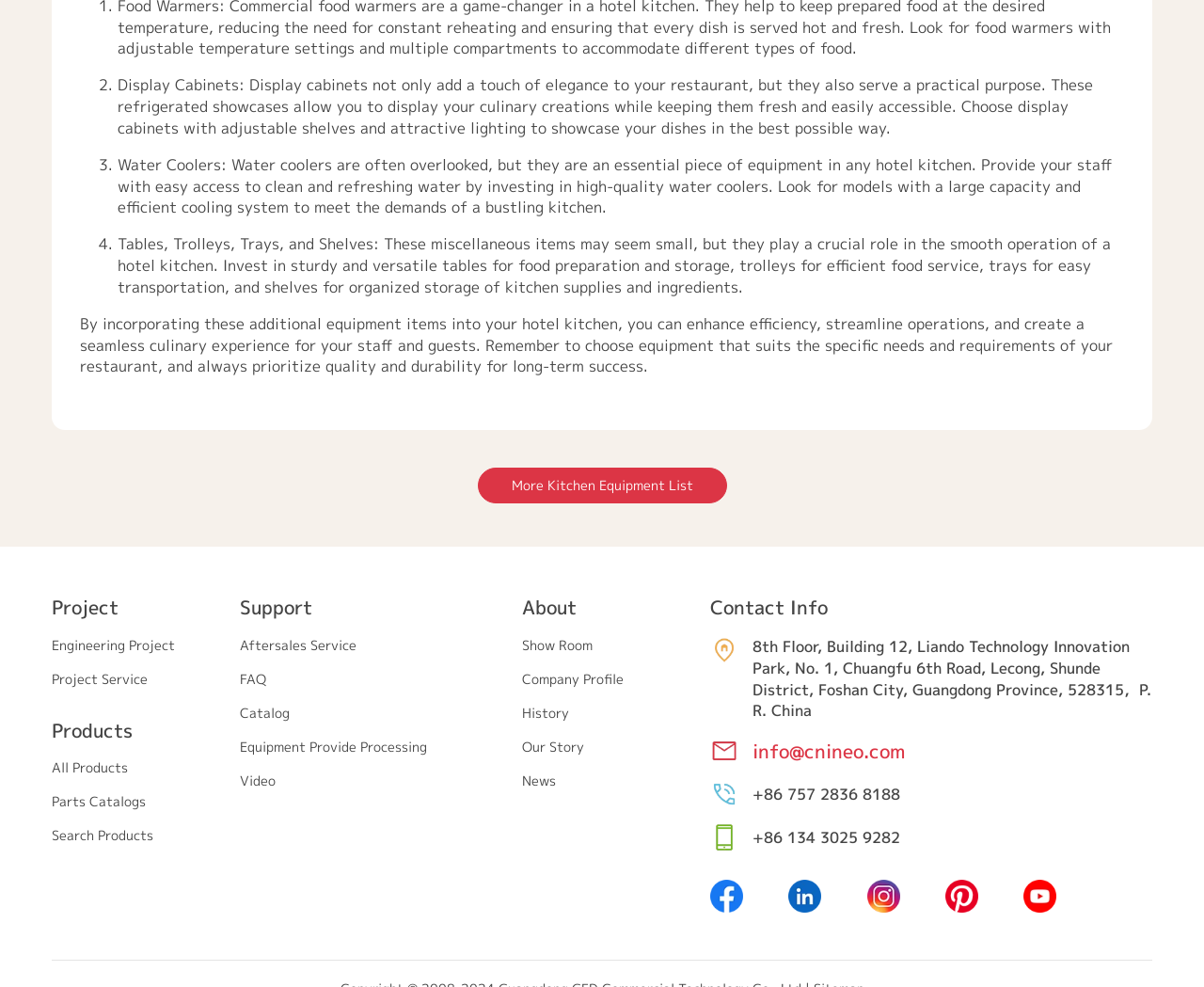Could you specify the bounding box coordinates for the clickable section to complete the following instruction: "Contact via email"?

[0.625, 0.747, 0.752, 0.774]